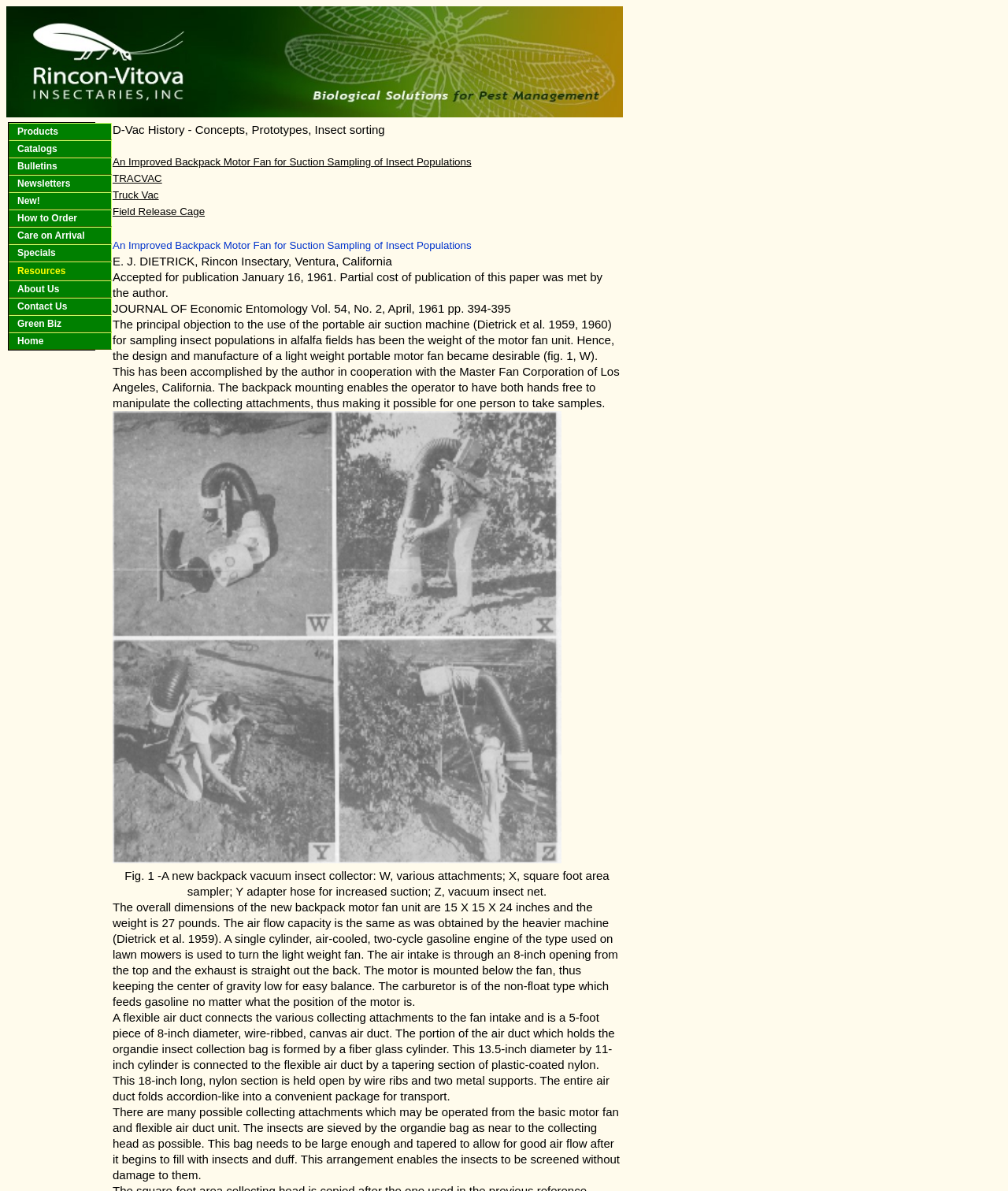Give an in-depth explanation of the webpage layout and content.

The webpage is about Rincon-Vitova Insectaries, a company that produces and distributes insects and other organisms for biological control of pests. At the top of the page, there is a logo image with the company name and a brief description. Below the logo, there is a table with a row of links to various sections of the website, including Products, Catalogs, Bulletins, Newsletters, and more.

On the left side of the page, there is a list of links to specific products and resources, including An Improved Backpack Motor Fan for Suction Sampling of Insect Populations, TRACVAC, Truck Vac, and Field Release Cage. These links are followed by a series of static text blocks that appear to be excerpts from a scientific paper or article, discussing the design and manufacture of a lightweight portable motor fan for sampling insect populations in alfalfa fields.

The text blocks are accompanied by an image of the backpack vacuum insect collector, with labels pointing out various attachments and features. The text describes the dimensions, weight, and air flow capacity of the motor fan unit, as well as the design of the air duct and collecting attachments.

Overall, the webpage appears to be a resource for professionals or researchers in the field of biological pest control, providing information on products and techniques for sampling and managing insect populations.